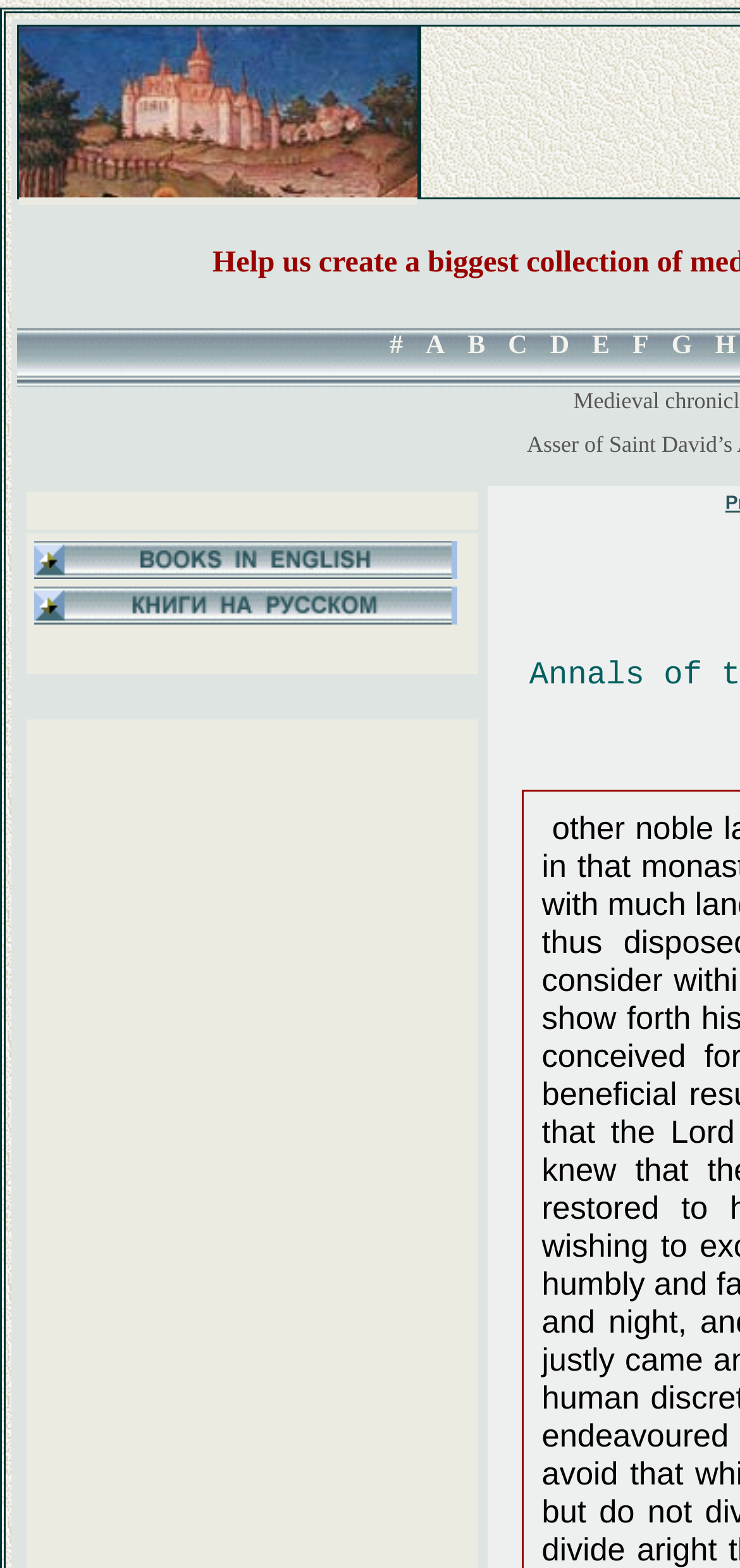Can you determine the bounding box coordinates of the area that needs to be clicked to fulfill the following instruction: "Click on the link in the first row"?

[0.046, 0.36, 0.618, 0.373]